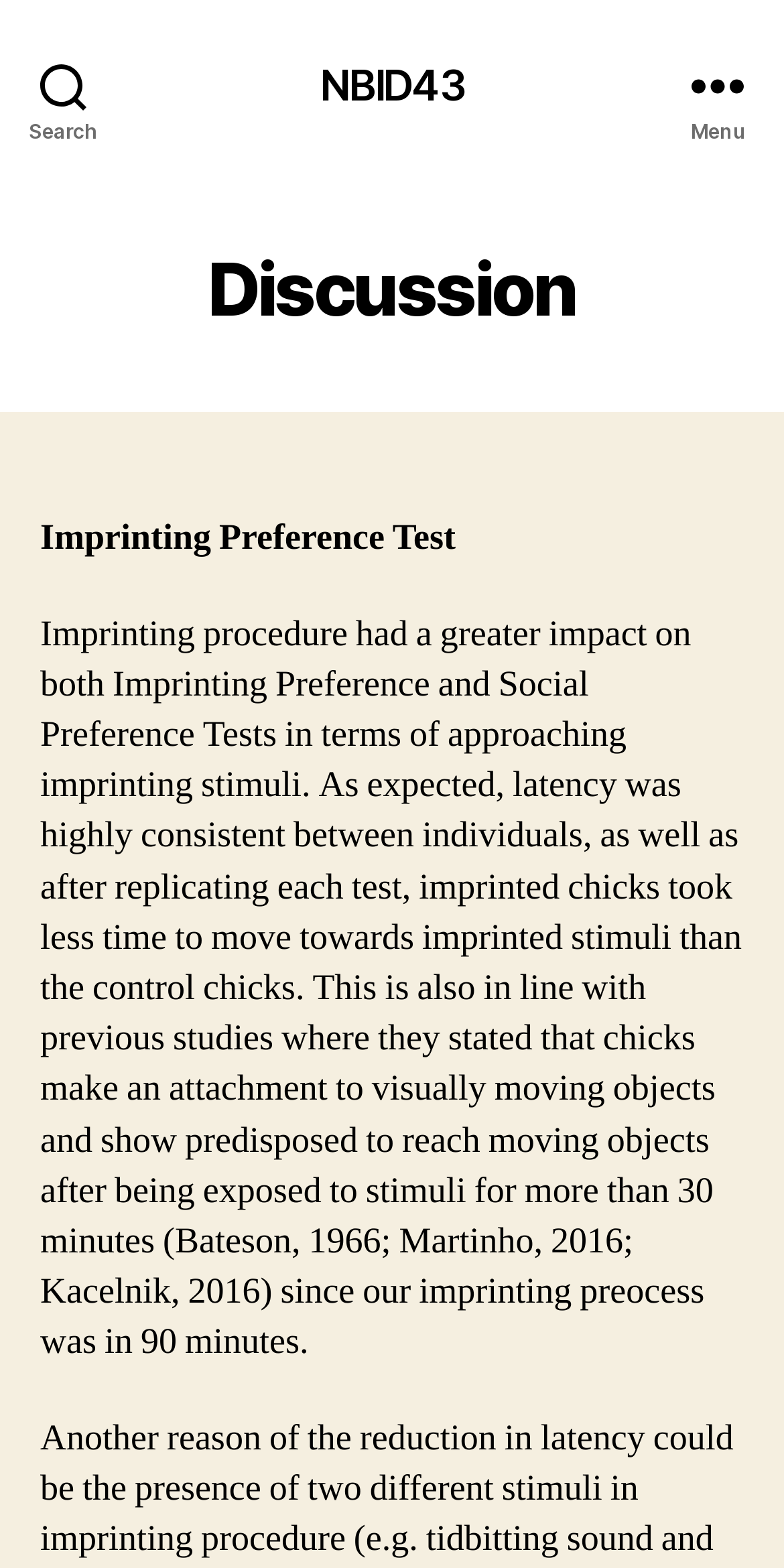Provide a thorough description of the webpage you see.

The webpage is titled "Discussion – NBID43" and has a search button located at the top left corner. On the top center, there is a link labeled "NBID43". A menu button is positioned at the top right corner. 

Below the top section, there is a header section that spans the entire width of the page. Within this section, a heading "Discussion" is centered. 

Under the header section, there are two blocks of text. The first block is a title "Imprinting Preference Test" positioned at the top left of this section. The second block is a paragraph of text that describes the results of an experiment on imprinting preference and social preference tests. The text is positioned below the title and spans most of the width of the page. The paragraph is quite long and discusses the findings of the experiment, including the latency of imprinted chicks and references to previous studies.